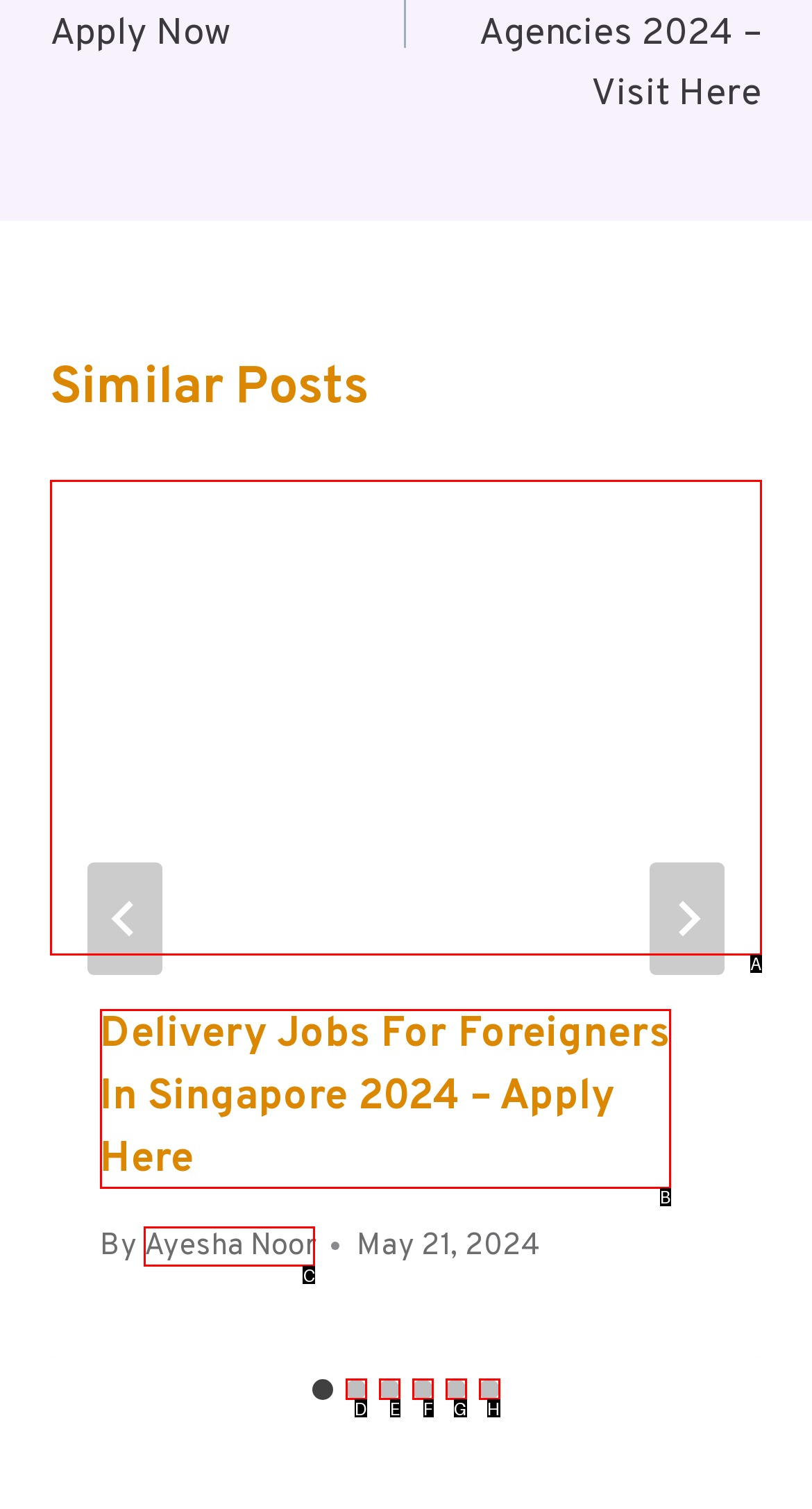Identify the correct HTML element to click for the task: View post details. Provide the letter of your choice.

A